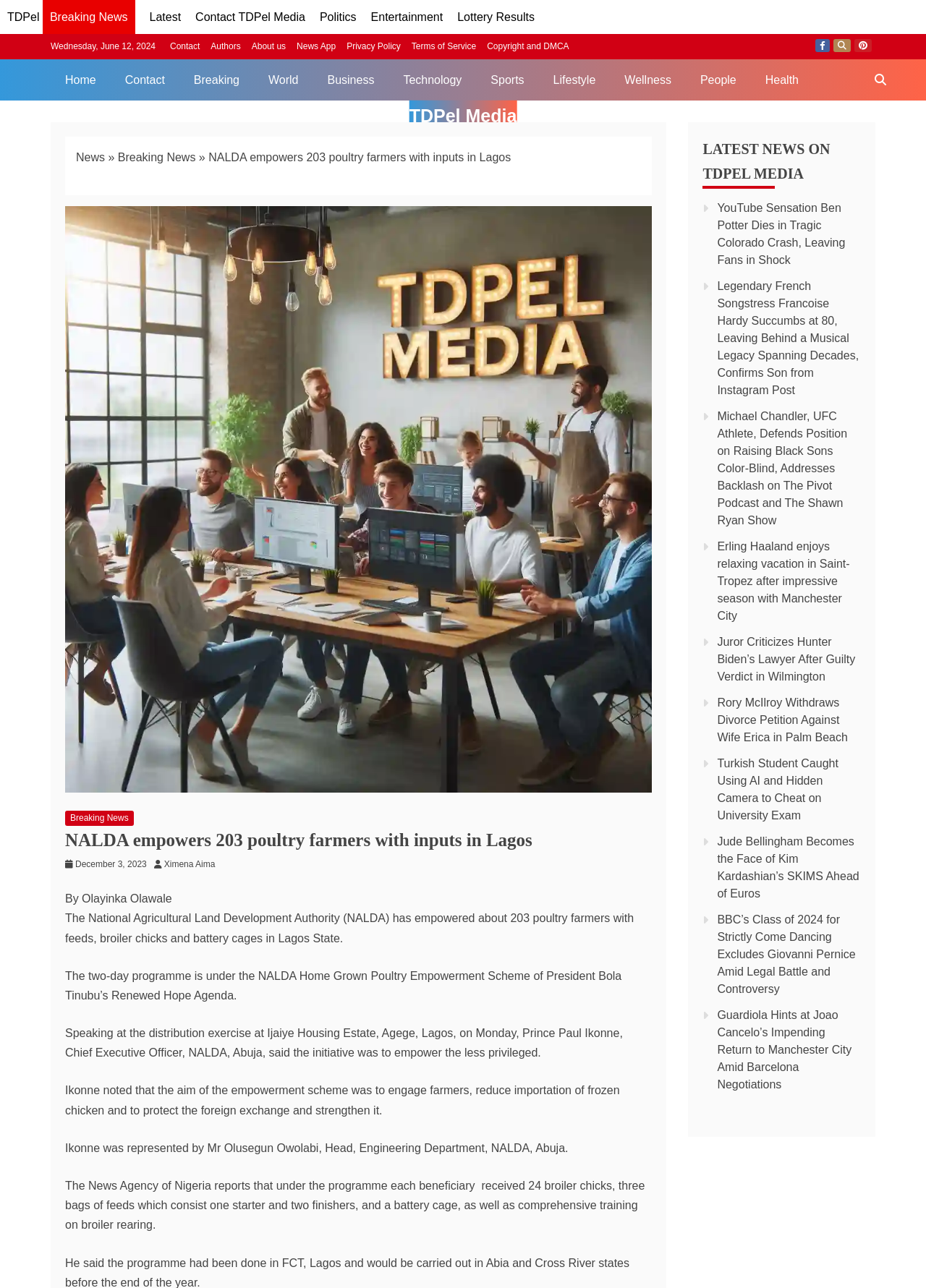Can you look at the image and give a comprehensive answer to the question:
How many broiler chicks did each beneficiary receive?

I found the number of broiler chicks each beneficiary received by reading the main article, which states that 'under the programme each beneficiary received 24 broiler chicks, three bags of feeds which consist one starter and two finishers, and a battery cage, as well as comprehensive training on broiler rearing.'